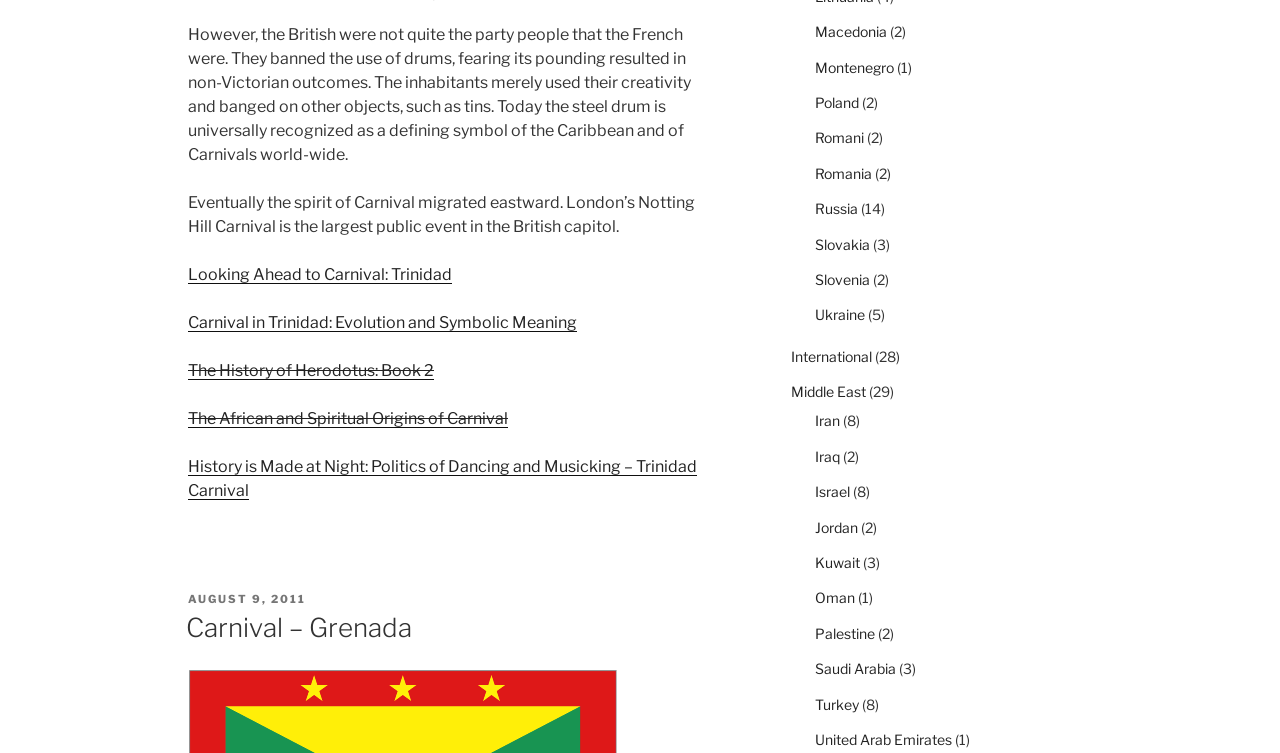Using the information in the image, give a comprehensive answer to the question: 
What is the region with the most links?

The region with the most links is the Middle East, with 29 links to various countries and articles, including Iran, Iraq, Israel, Jordan, Kuwait, Oman, Palestine, Saudi Arabia, Turkey, and United Arab Emirates.